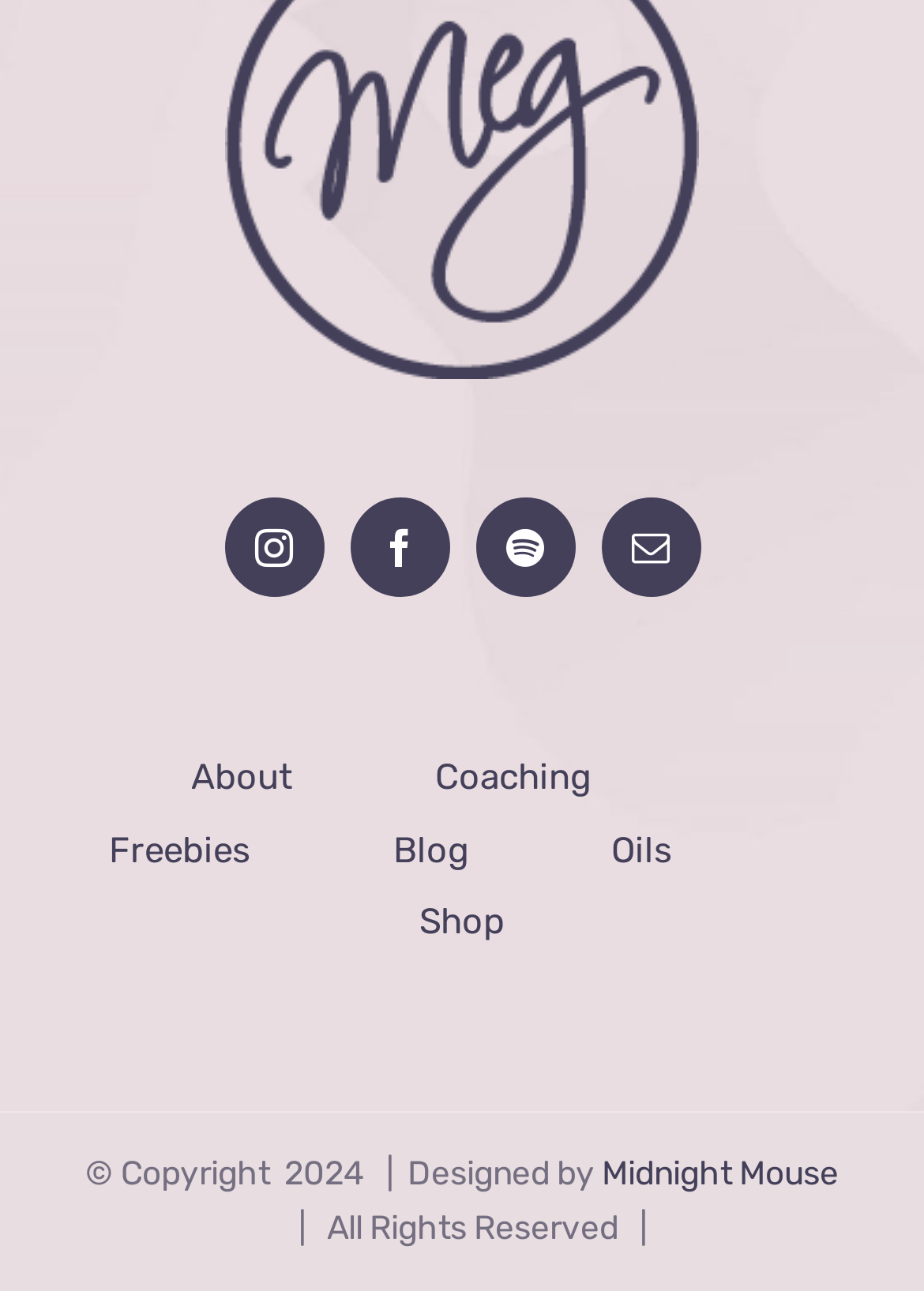How many links are in the secondary navigation?
Use the information from the image to give a detailed answer to the question.

I counted the number of links in the secondary navigation section, which are About, Coaching, Freebies, Blog, Oils, and Shop, totaling 6 links.